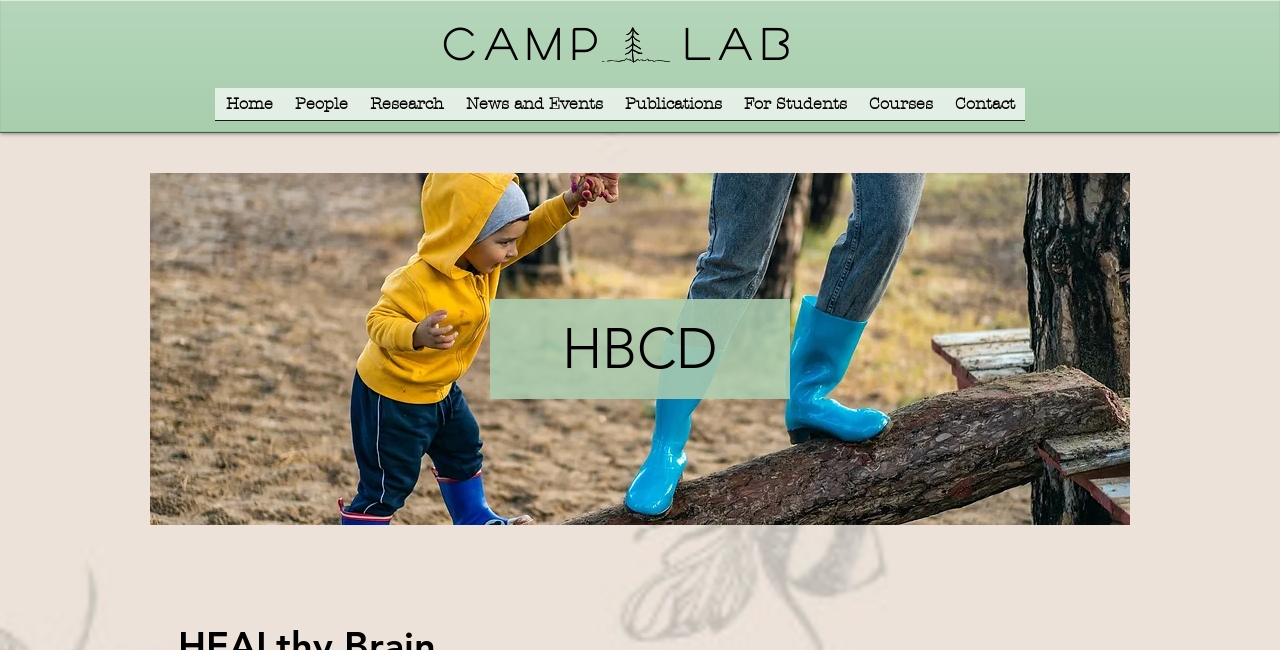Identify the bounding box for the UI element described as: "Contact". Ensure the coordinates are four float numbers between 0 and 1, formatted as [left, top, right, bottom].

[0.738, 0.135, 0.801, 0.205]